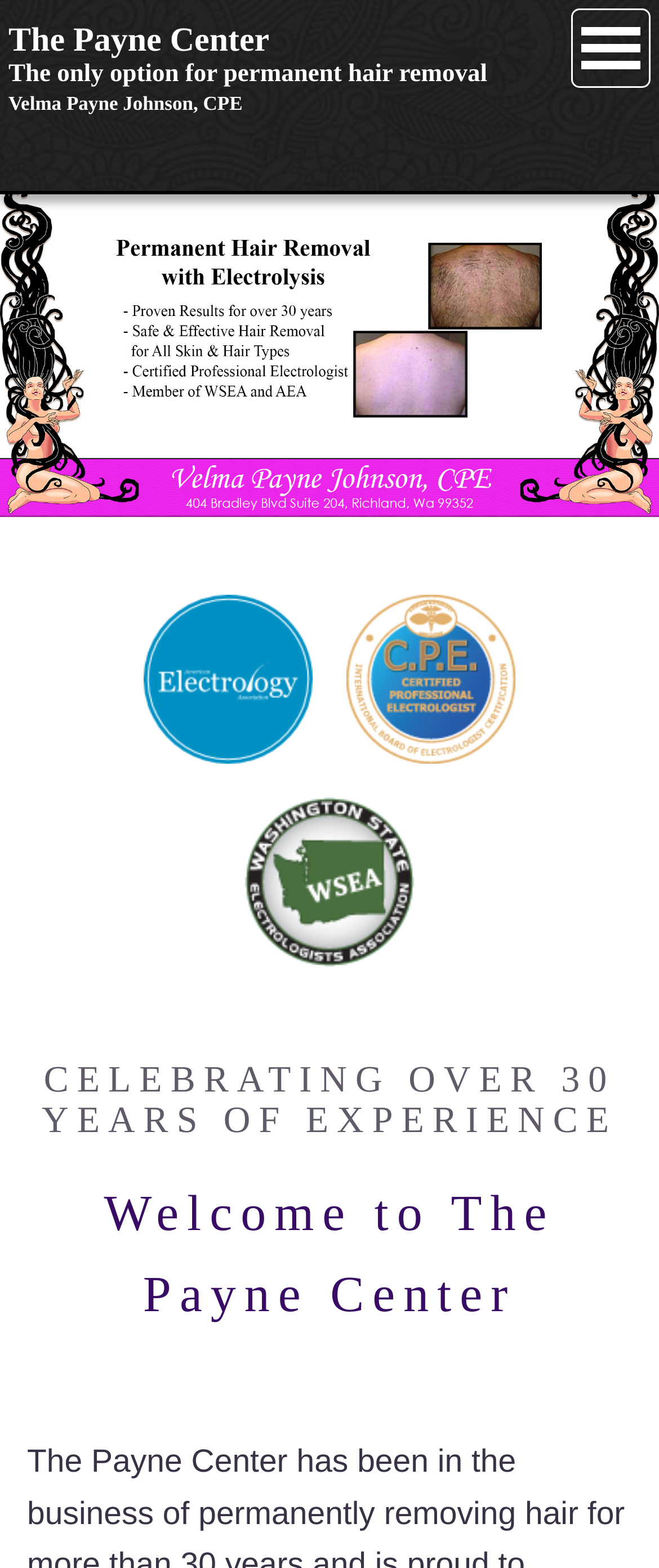Indicate the bounding box coordinates of the clickable region to achieve the following instruction: "View the Electrolysis page."

[0.273, 0.203, 0.727, 0.245]